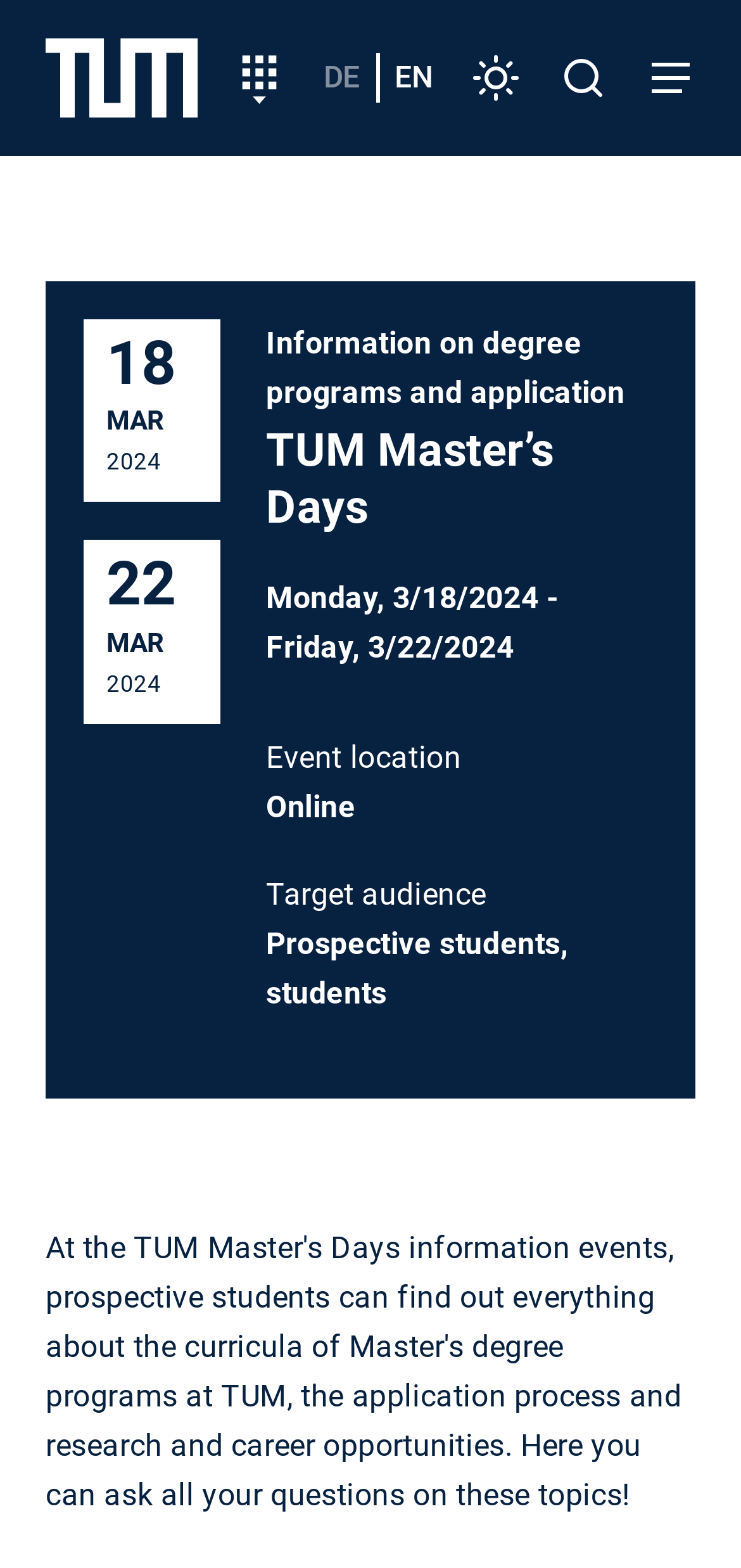What is the target audience of the event?
Based on the visual information, provide a detailed and comprehensive answer.

I found the answer by looking at the section 'Target audience' which is located below the 'Event location' section. The text 'Prospective students, students' is listed as the target audience.